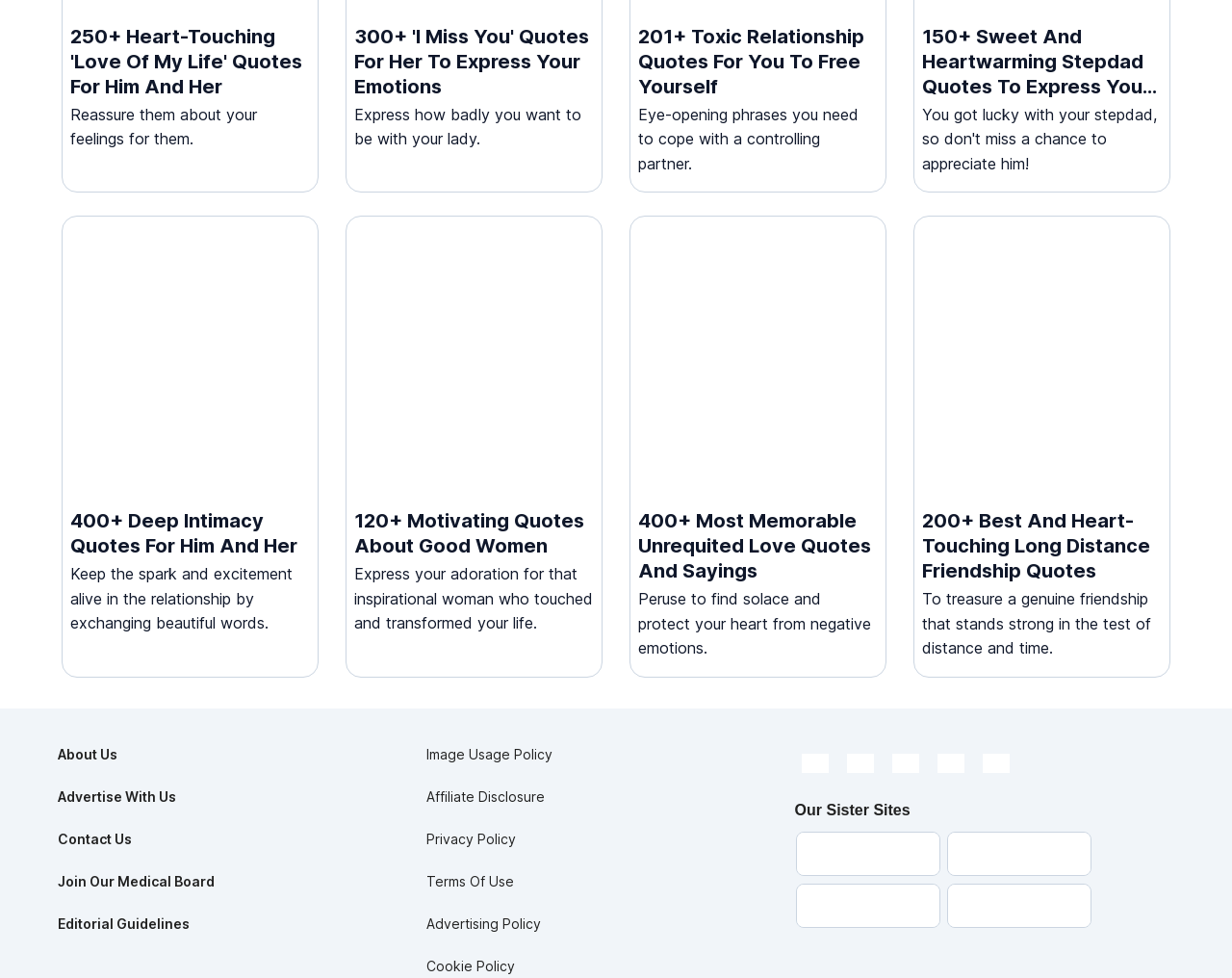What type of quotes are featured on this webpage?
Please answer the question as detailed as possible.

Based on the headings and links on the webpage, it appears that the webpage features various types of quotes related to love and relationships, such as 'Love Of My Life' quotes, 'I Miss You' quotes, and 'Deep Intimacy' quotes.